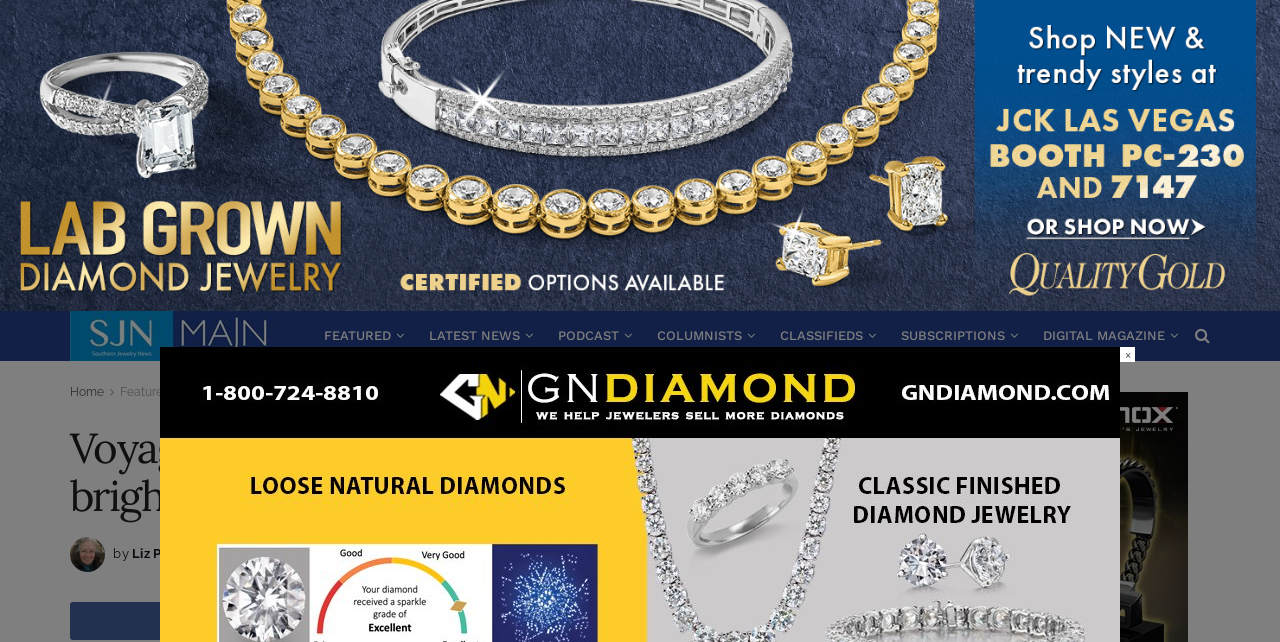Examine the screenshot and answer the question in as much detail as possible: How many social media sharing options are available?

I counted the number of social media sharing links at the bottom of the article, which are 'Share on Facebook', 'Share on Twitter', and two other icons. Therefore, there are 4 social media sharing options available.